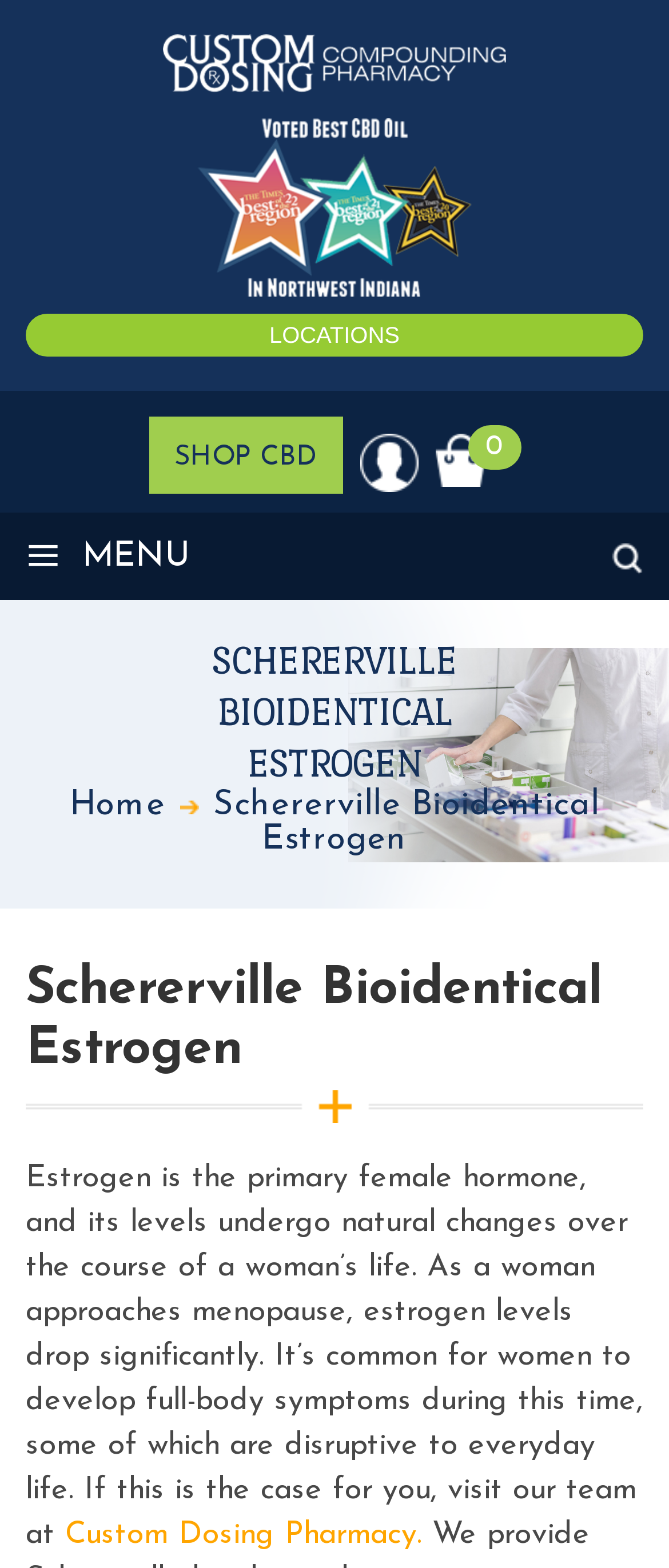Create a detailed narrative describing the layout and content of the webpage.

The webpage is about Schererville Bioidentical Estrogen and Custom Dosing Pharmacy. At the top, there is a logo of Custom Dosing Pharmacy, accompanied by a star image. Below the logo, there are several navigation links, including "LOCATIONS", "SHOP CBD", "My Account", and a link with a "0" label. To the right of these links, there is a menu button with a "≡" symbol and a "MENU" label.

The main content of the webpage is divided into two sections. The first section has a heading "SCHERERVILLE BIOIDENTICAL ESTROGEN" and a subheading "Schererville Bioidentical Estrogen". Below the subheading, there is a paragraph of text that explains the role of estrogen in a woman's life, its natural changes during menopause, and the symptoms that may occur. The text also invites readers to visit the team at Custom Dosing Pharmacy.

The second section appears to be a call-to-action, with a heading "Schererville Bioidentical Estrogen" and a link to "Custom Dosing Pharmacy." This section is likely encouraging readers to learn more about bioidentical estrogen and how Custom Dosing Pharmacy can help.

Throughout the webpage, there are several buttons and links that allow users to navigate to different parts of the website, including locations, shopping, and account management.